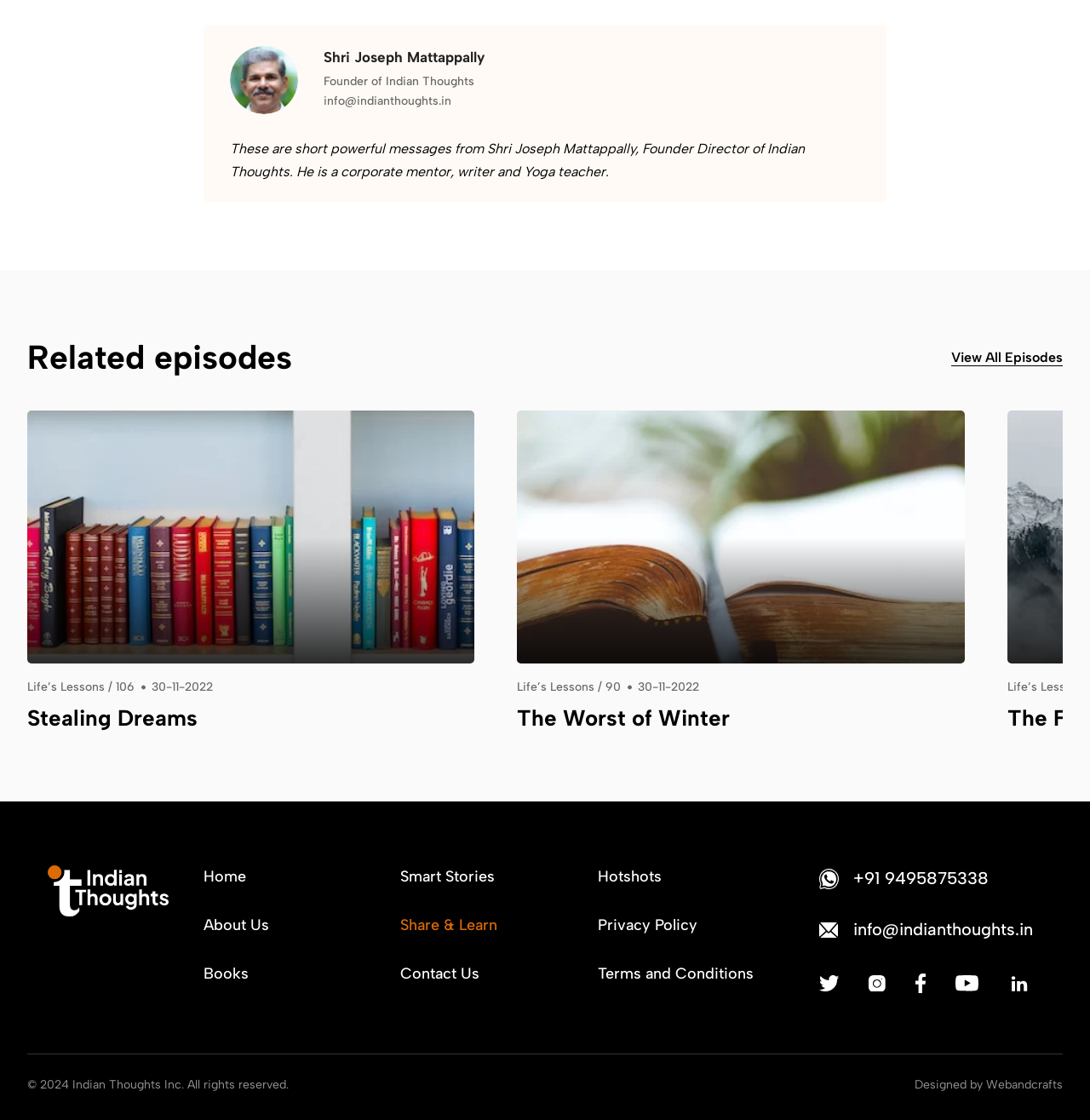Kindly provide the bounding box coordinates of the section you need to click on to fulfill the given instruction: "View founder's information".

[0.297, 0.044, 0.444, 0.059]